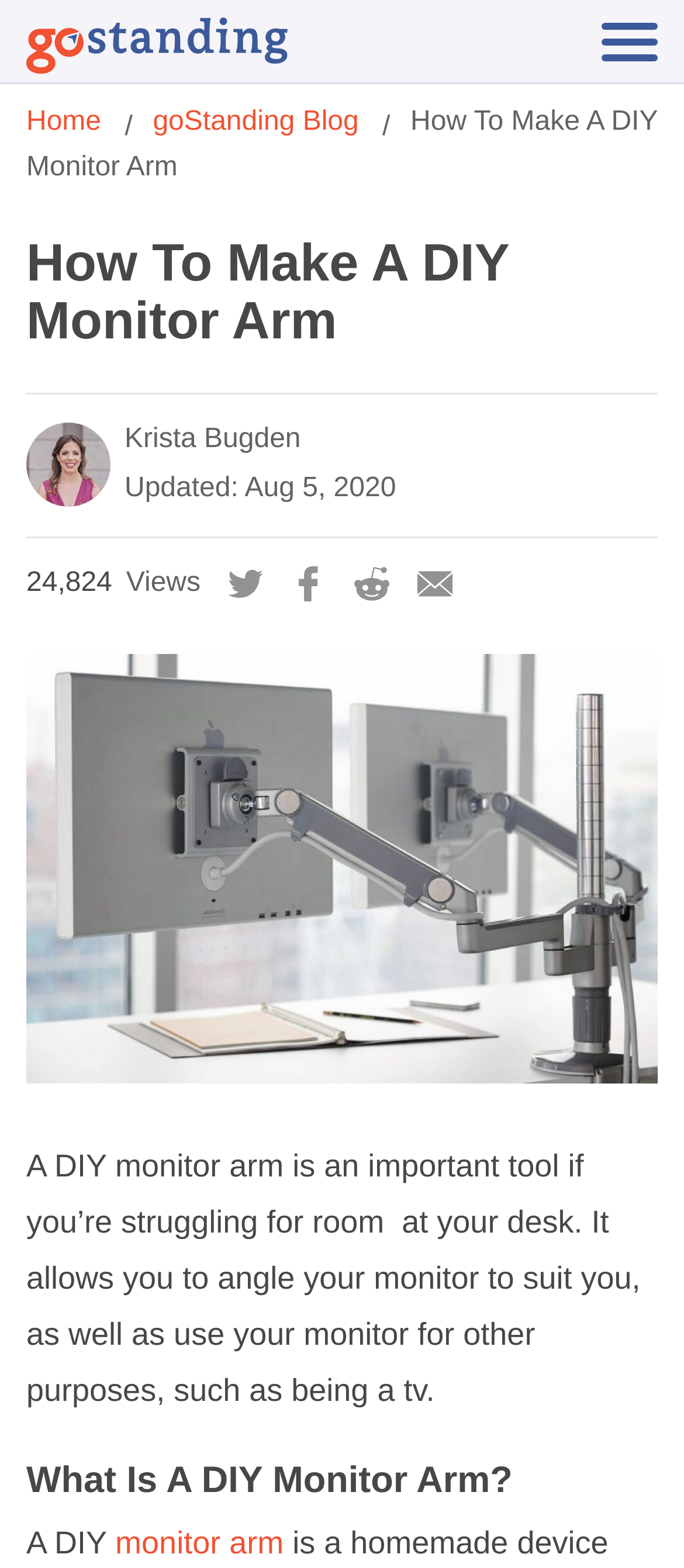Predict the bounding box coordinates of the UI element that matches this description: "aria-label="Reddit Icon"". The coordinates should be in the format [left, top, right, bottom] with each value between 0 and 1.

[0.519, 0.362, 0.57, 0.381]